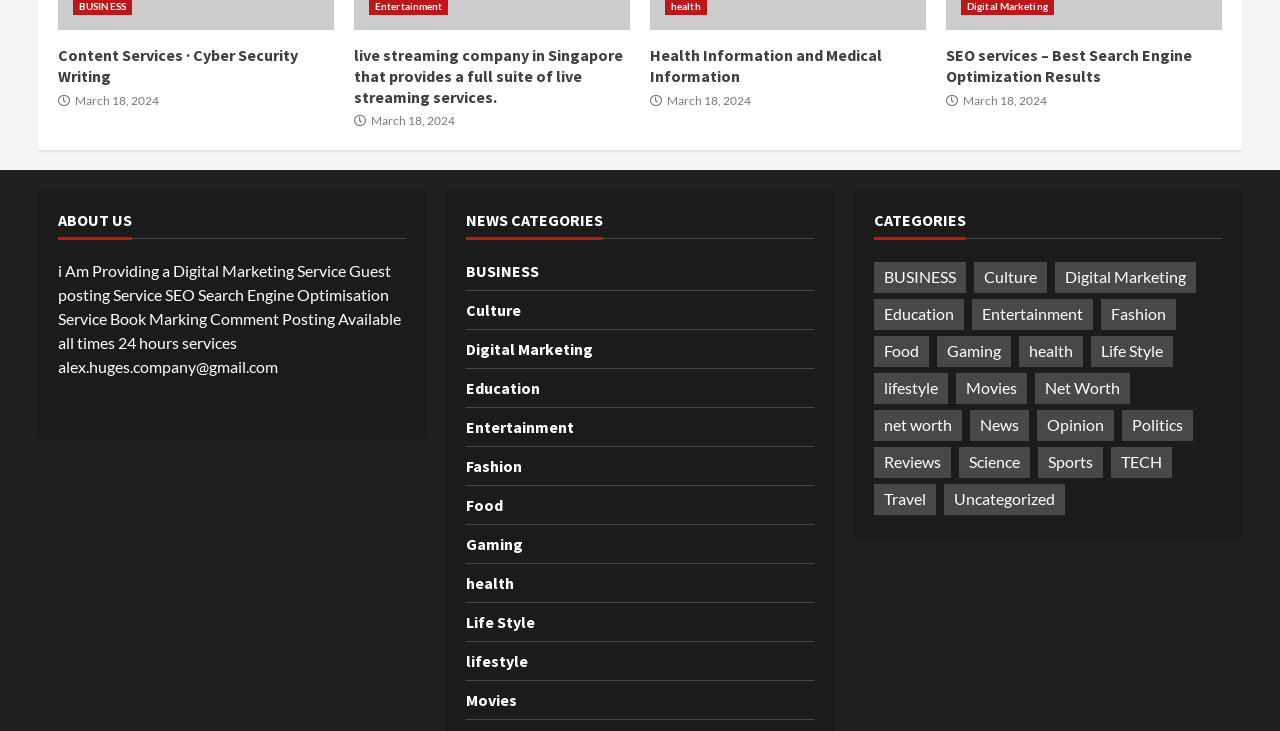What is the company's contact email?
Look at the screenshot and respond with a single word or phrase.

alex.huges.company@gmail.com